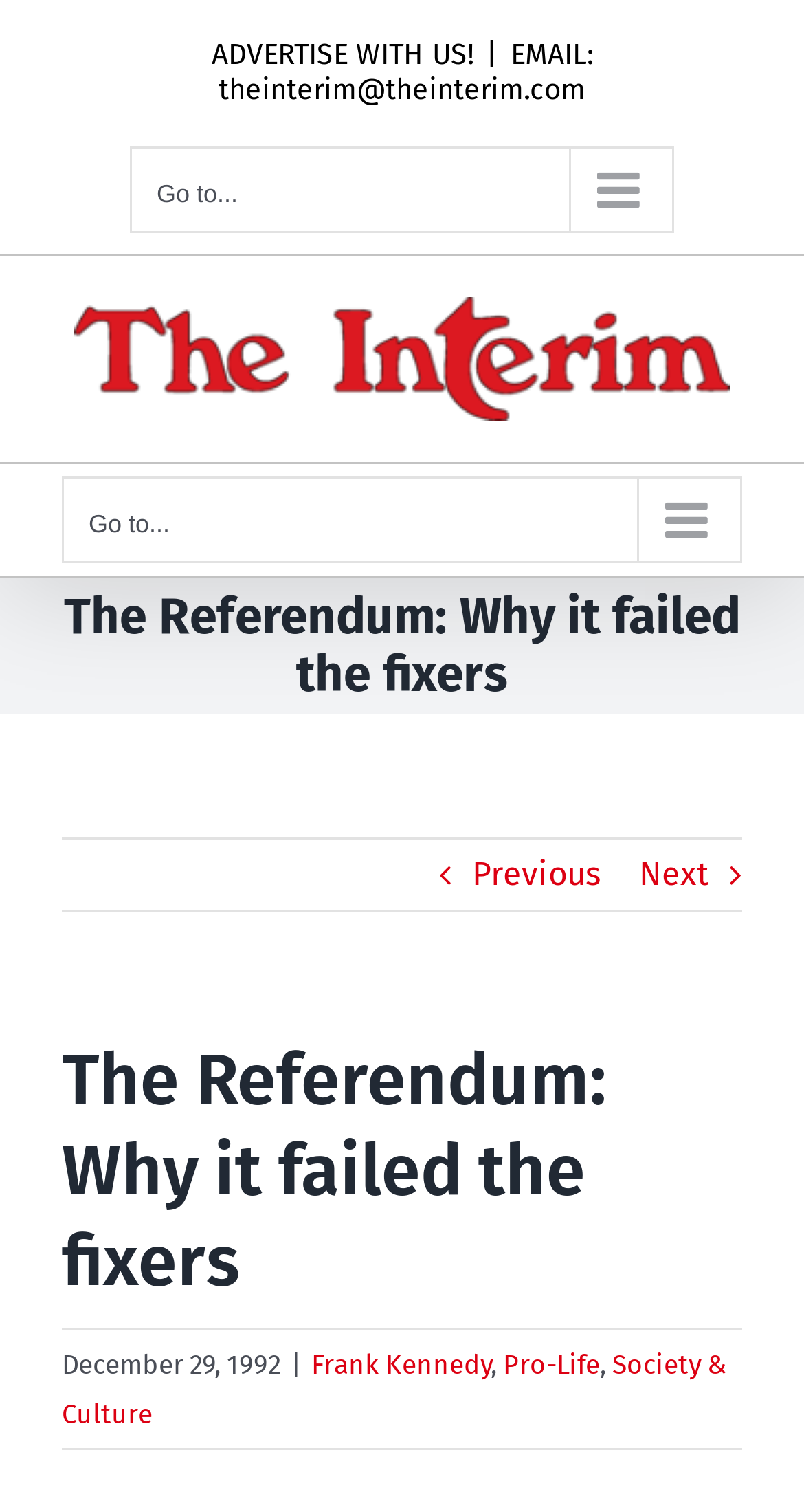Find and provide the bounding box coordinates for the UI element described here: "Go to...". The coordinates should be given as four float numbers between 0 and 1: [left, top, right, bottom].

[0.162, 0.097, 0.838, 0.154]